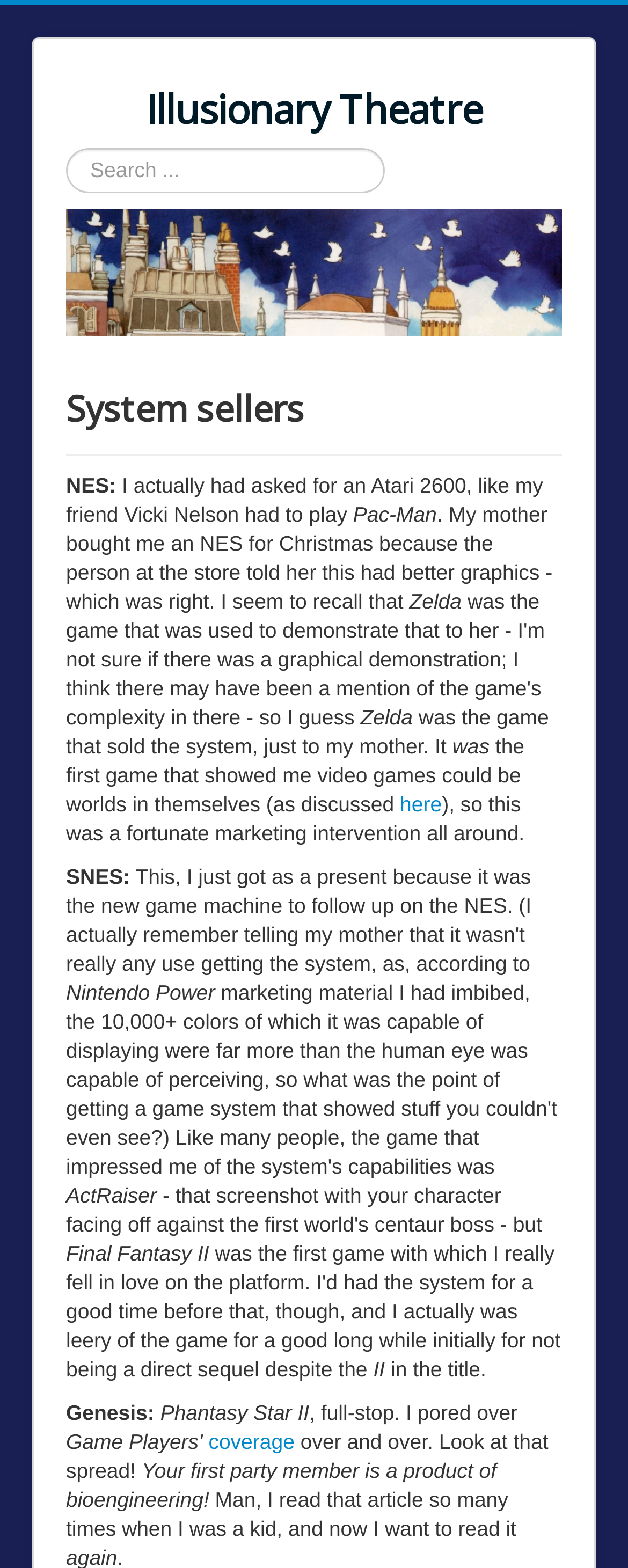Find the bounding box coordinates for the element described here: "Illusionary Theatre".

[0.105, 0.045, 0.895, 0.094]